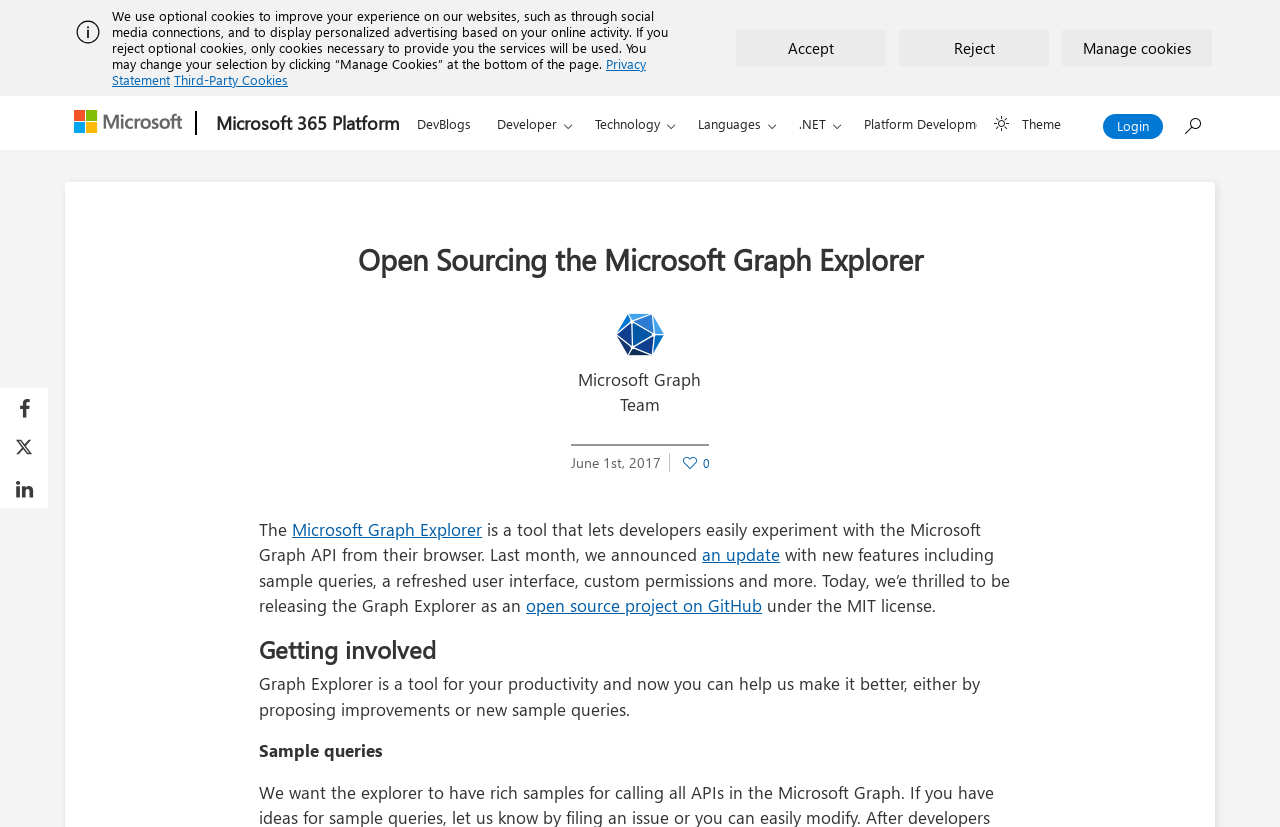Determine the bounding box coordinates of the target area to click to execute the following instruction: "Login to the platform."

[0.862, 0.138, 0.909, 0.168]